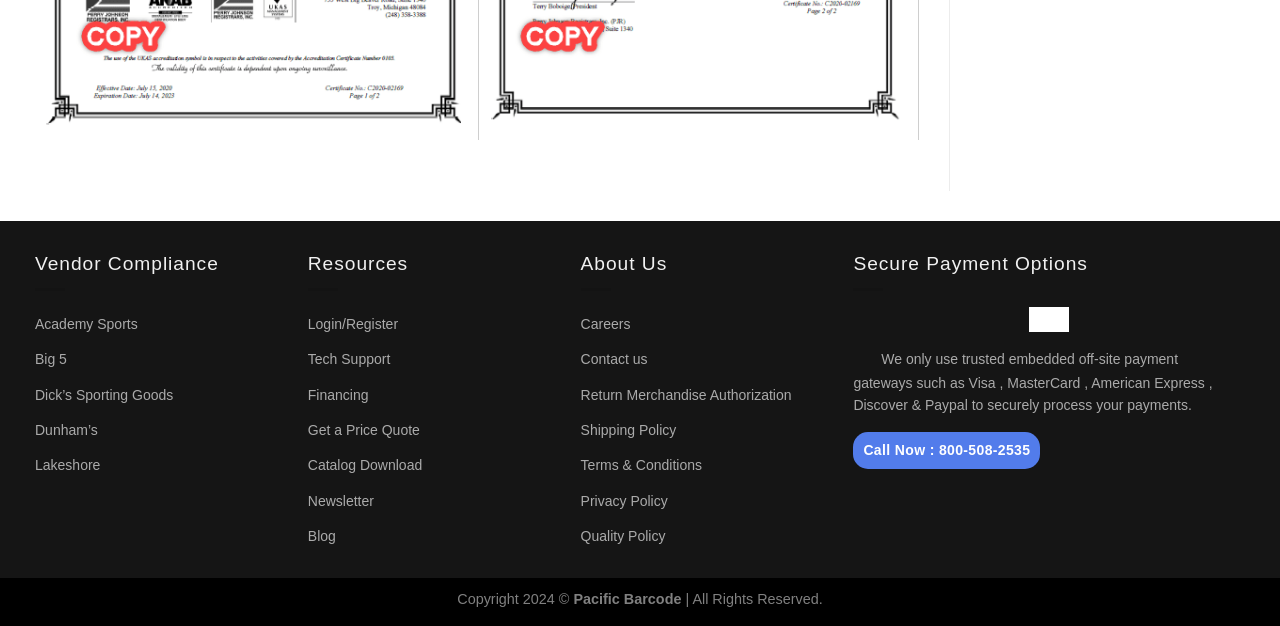How many links are available under the 'Resources' section?
Provide an in-depth and detailed answer to the question.

The 'Resources' section provides six links, namely 'Login/Register', 'Tech Support', 'Financing', 'Get a Price Quote', 'Catalog Download', and 'Newsletter', which are all related to resources and support.